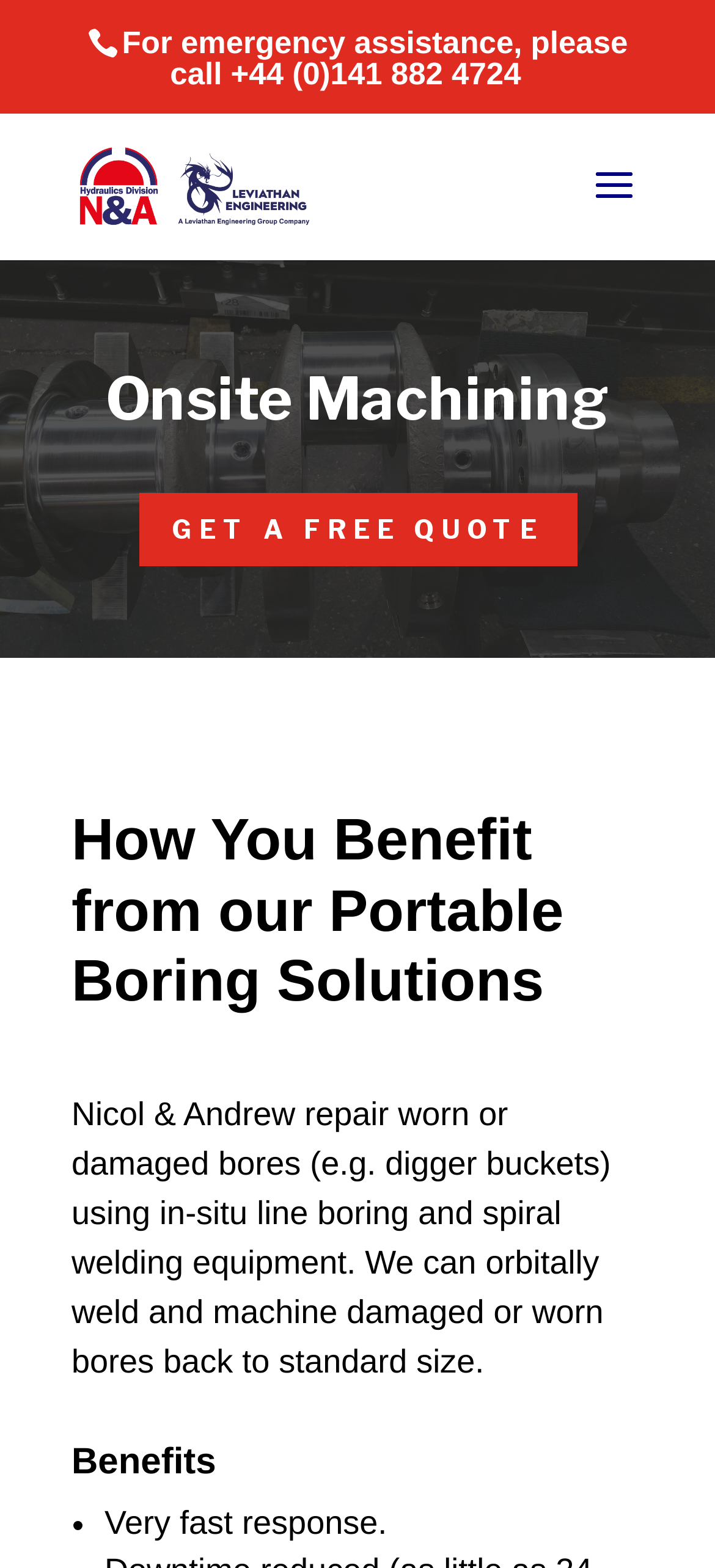Explain in detail what you observe on this webpage.

The webpage is about onsite machining services provided by Nicol & Andrew, specifically for hydraulic ram and cylinder repairs. At the top of the page, there is a static text element displaying an emergency assistance phone number. Below it, there is a link and an image, both labeled "Hydraulic Ram & Cylinder Repairs", which are positioned side by side. 

Further down, there is a heading element "Onsite Machining" followed by a link "GET A FREE QUOTE 9" positioned to its right. Below these elements, there is another heading "How You Benefit from our Portable Boring Solutions". 

Under this heading, there is a paragraph of text describing the services provided by Nicol & Andrew, including in-situ line boring and spiral welding equipment to repair worn or damaged bores. 

Below this text, there is a heading "Benefits" followed by a list marker and a static text element "Very fast response", which is likely the first item in a list of benefits.